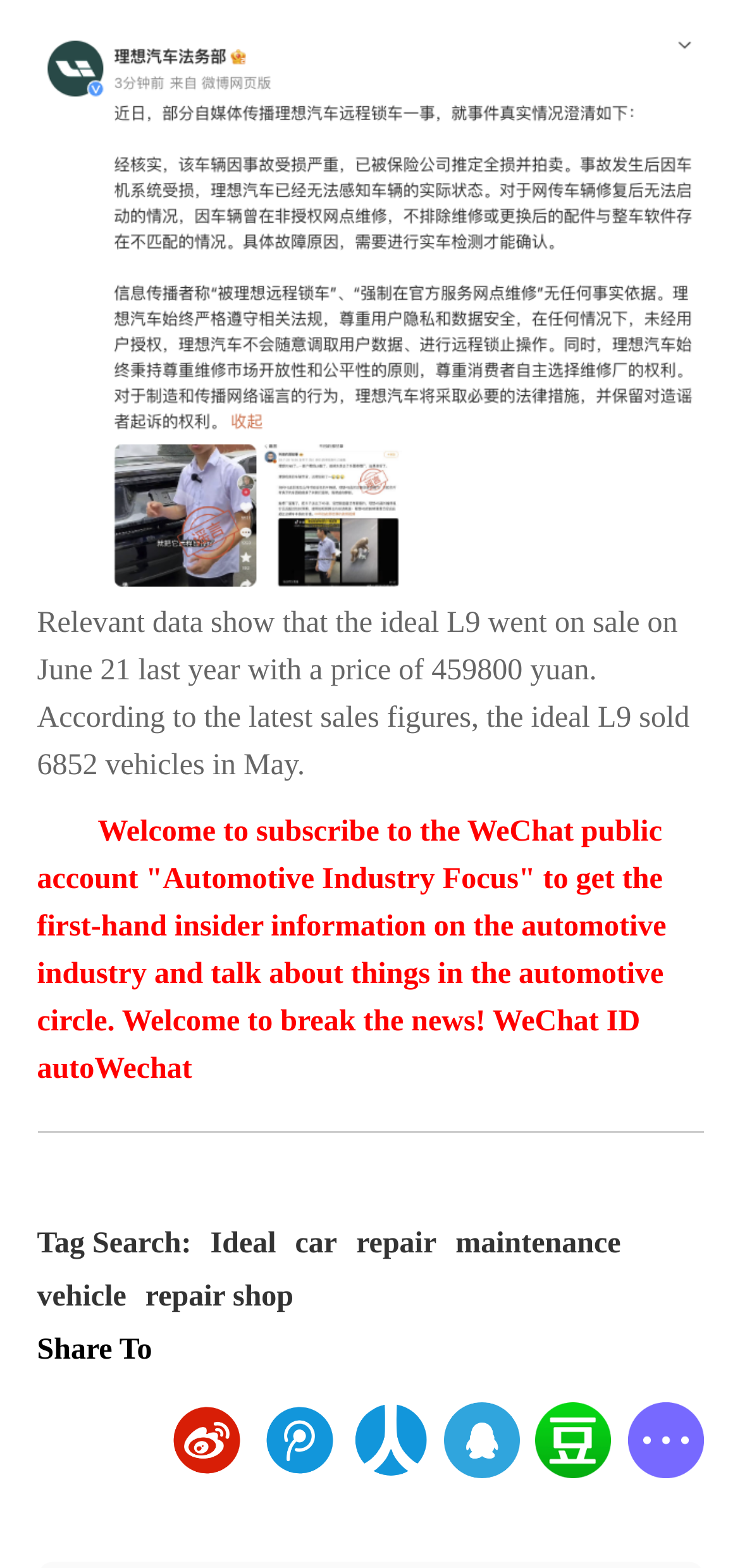Please determine the bounding box coordinates of the element's region to click in order to carry out the following instruction: "Share to Weibo". The coordinates should be four float numbers between 0 and 1, i.e., [left, top, right, bottom].

[0.229, 0.897, 0.331, 0.976]